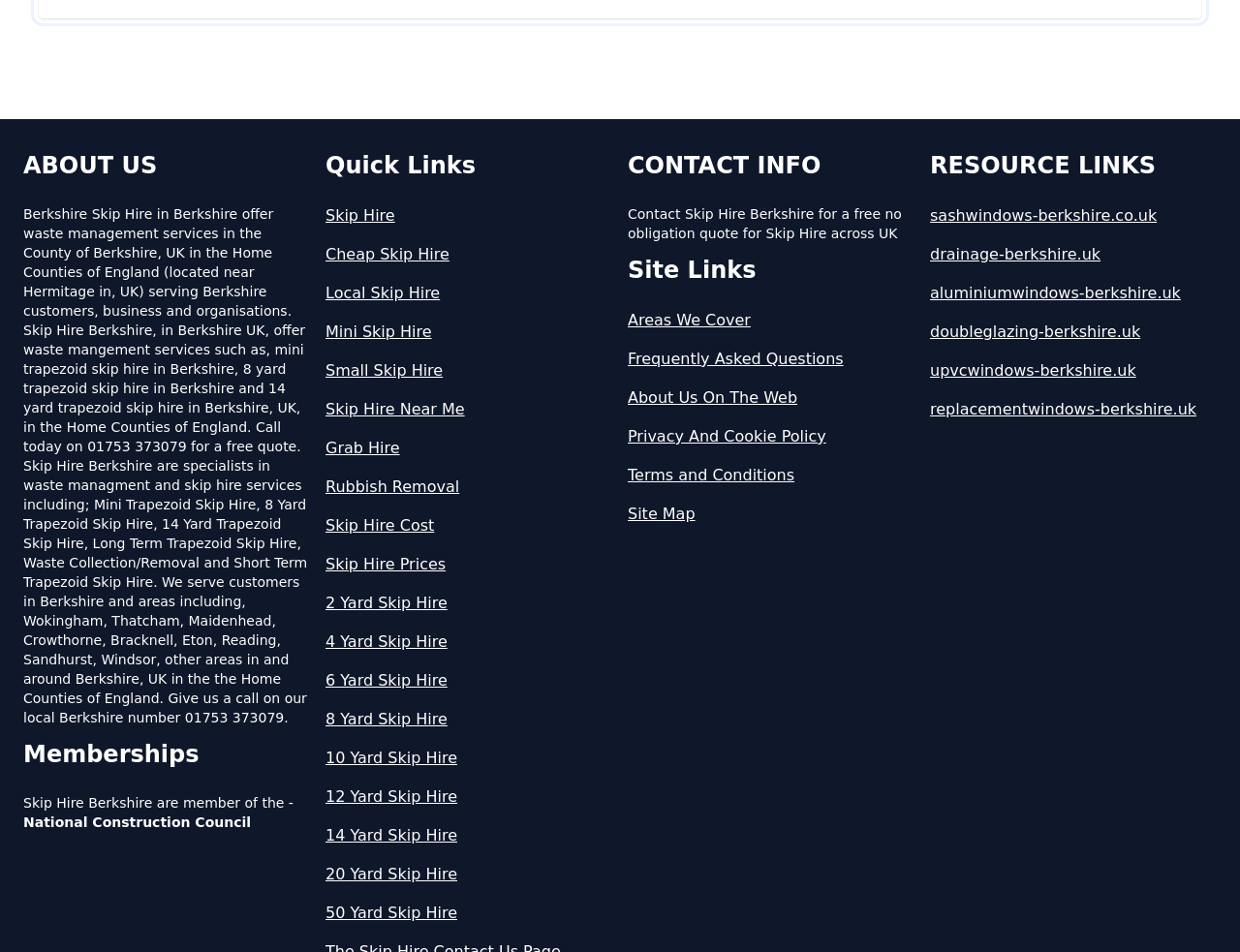Provide your answer in a single word or phrase: 
What is the membership of Skip Hire Berkshire?

National Construction Council